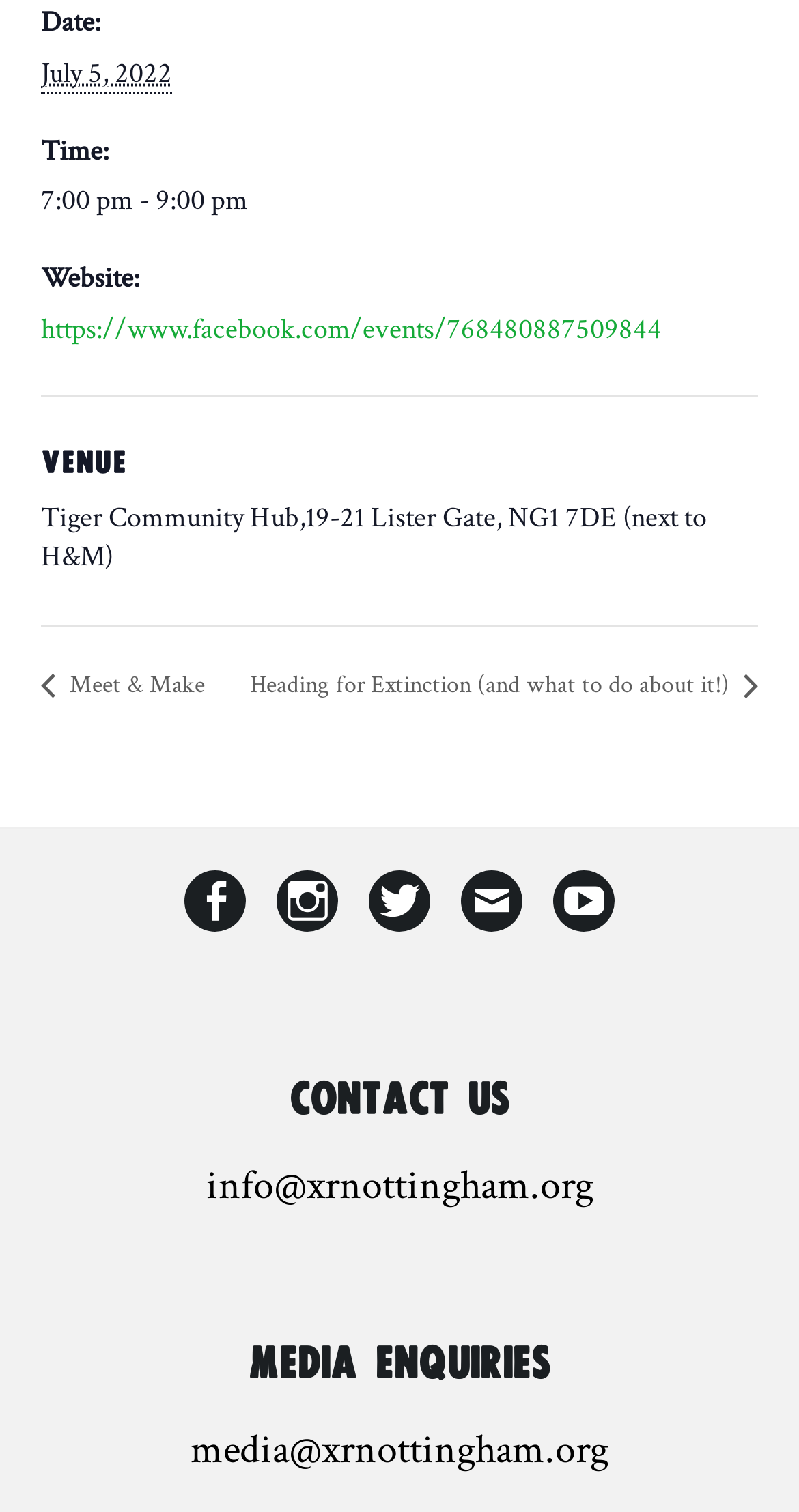Can you pinpoint the bounding box coordinates for the clickable element required for this instruction: "Open Twitter page"? The coordinates should be four float numbers between 0 and 1, i.e., [left, top, right, bottom].

[0.449, 0.582, 0.551, 0.621]